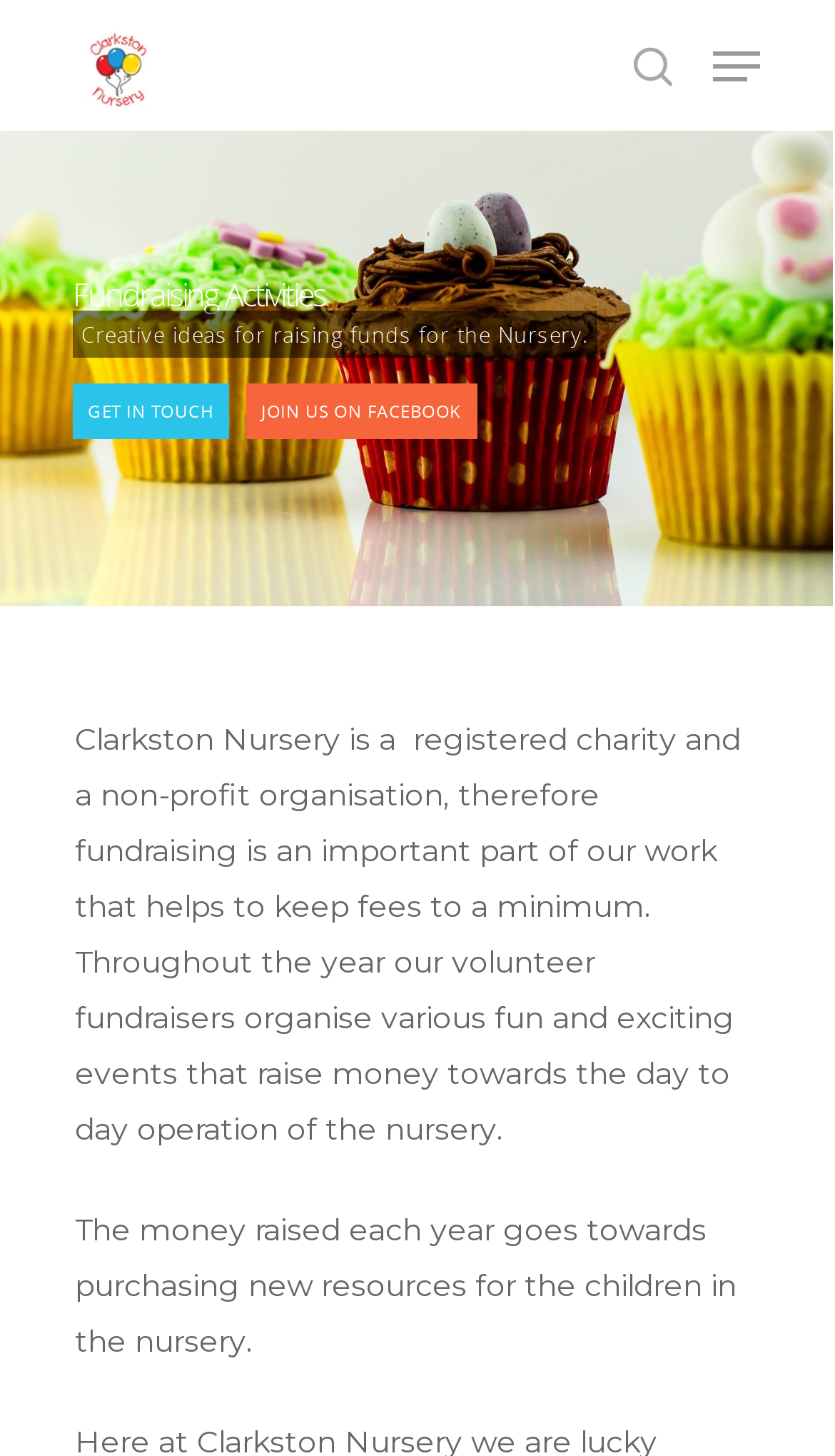How does the nursery use the money raised?
Refer to the screenshot and deliver a thorough answer to the question presented.

The StaticText element states that 'The money raised each year goes towards purchasing new resources for the children in the nursery.' This shows that the nursery uses the money raised to purchase new resources for the children.